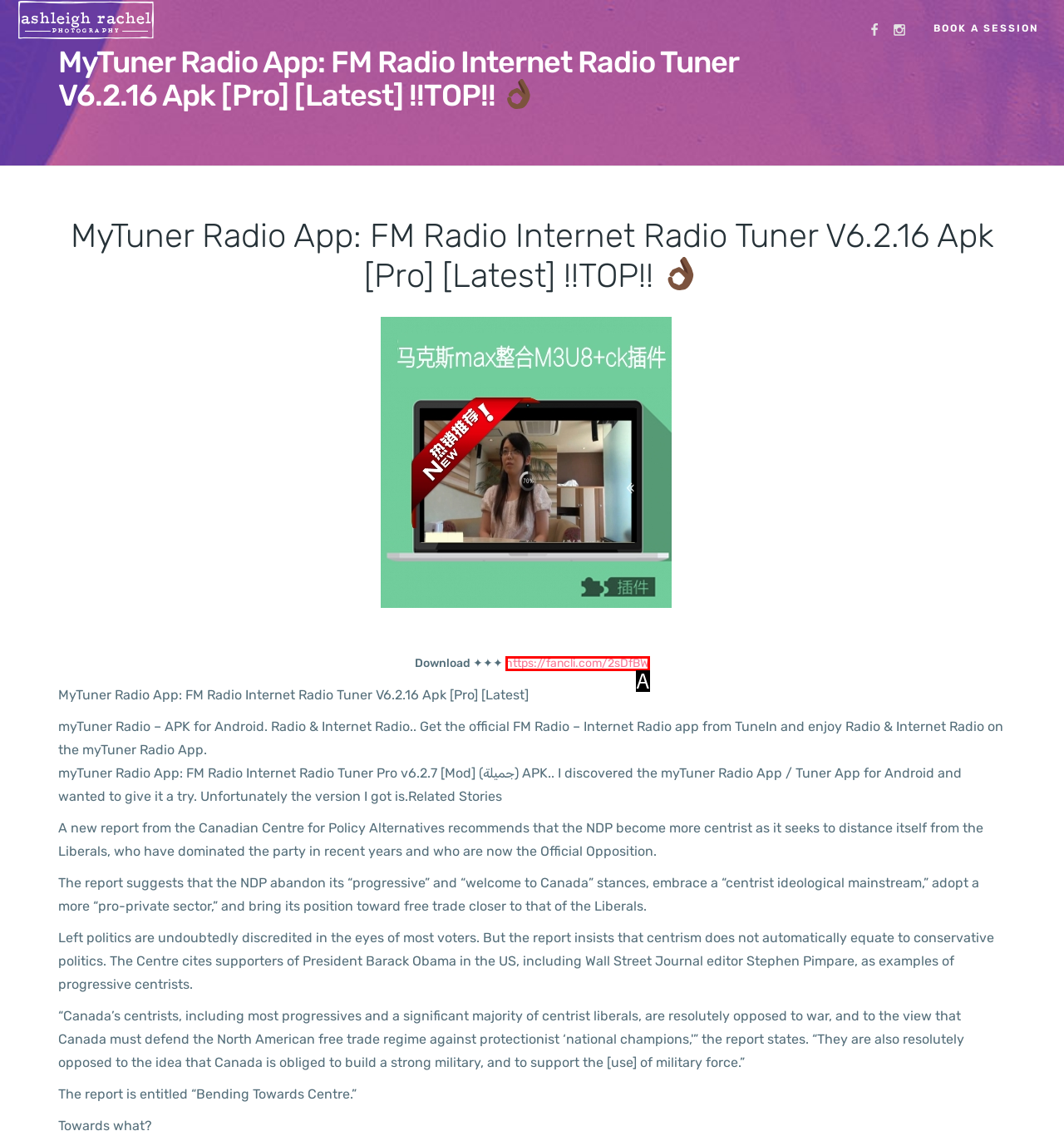Pinpoint the HTML element that fits the description: https://fancli.com/2sDfBW
Answer by providing the letter of the correct option.

A